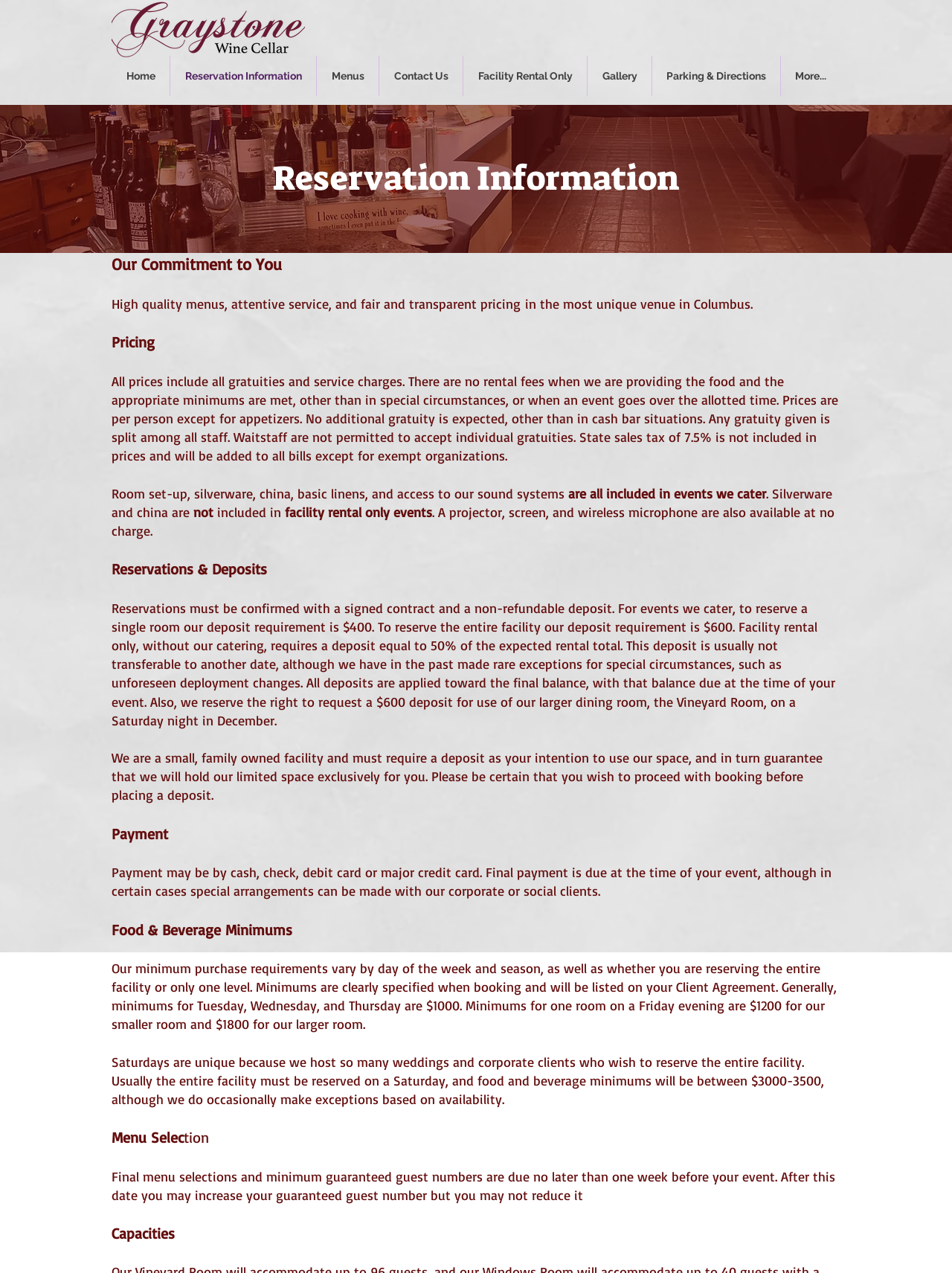Articulate a complete and detailed caption of the webpage elements.

The webpage is about Graystone Wine Cellar, a unique banquet venue in Columbus, located in the historic 1875 Schlee Brewery. At the top of the page, there is a logo of Graystone Wine Cellar, accompanied by a navigation menu with links to different sections of the website, including Home, Reservation Information, Menus, Contact Us, Facility Rental Only, Gallery, and Parking & Directions.

Below the navigation menu, there is a heading that reads "Reservation Information". The main content of the page is divided into several sections, each discussing a specific aspect of reservations and events at Graystone Wine Cellar.

The first section is about the commitment to customers, highlighting the high-quality menus, attentive service, and fair pricing. This is followed by a section on pricing, which explains that all prices include gratuities and service charges, and that there are no rental fees when Graystone Wine Cellar provides the food and meets the minimums.

The next section discusses what is included in events, such as room set-up, silverware, china, and access to sound systems. This is followed by a section on reservations and deposits, which explains the deposit requirements and policies.

The page also covers payment options, food and beverage minimums, and menu selections. There is a section on capacities, but it appears to be incomplete.

Throughout the page, there are several blocks of text that provide detailed information about the policies and procedures of Graystone Wine Cellar. The text is organized in a clear and logical manner, making it easy to follow and understand.